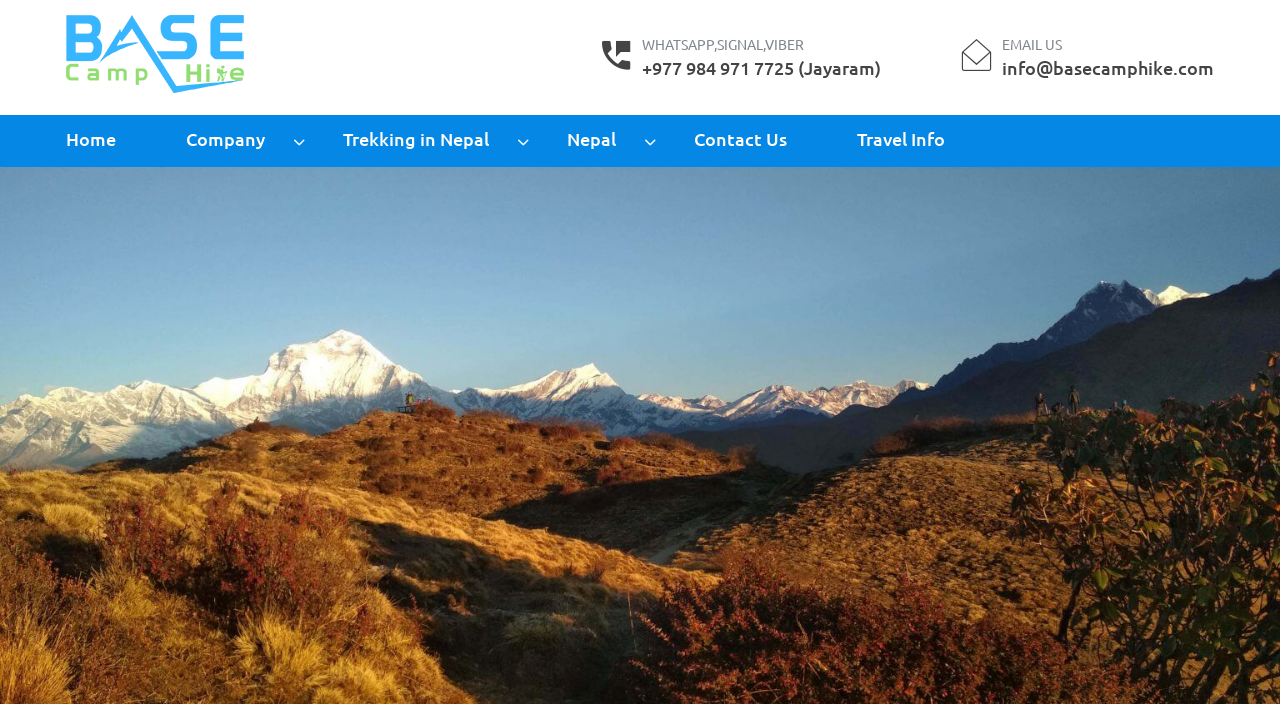Give the bounding box coordinates for this UI element: "Home". The coordinates should be four float numbers between 0 and 1, arranged as [left, top, right, bottom].

[0.052, 0.177, 0.091, 0.223]